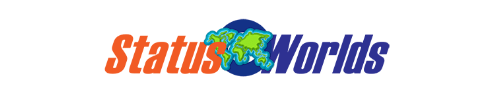Provide a comprehensive description of the image.

The image showcases the logo of "Status Worlds," prominently displayed with vibrant colors. The design features an artistic representation of the Earth, emphasizing the global reach and connectivity of the platform. The word "Status" is styled in bold orange letters, complementing the blue of "Worlds," suggesting a dynamic and energetic brand identity. This logo is likely aimed at signaling to users the website's focus on sharing diverse information and content from around the globe.